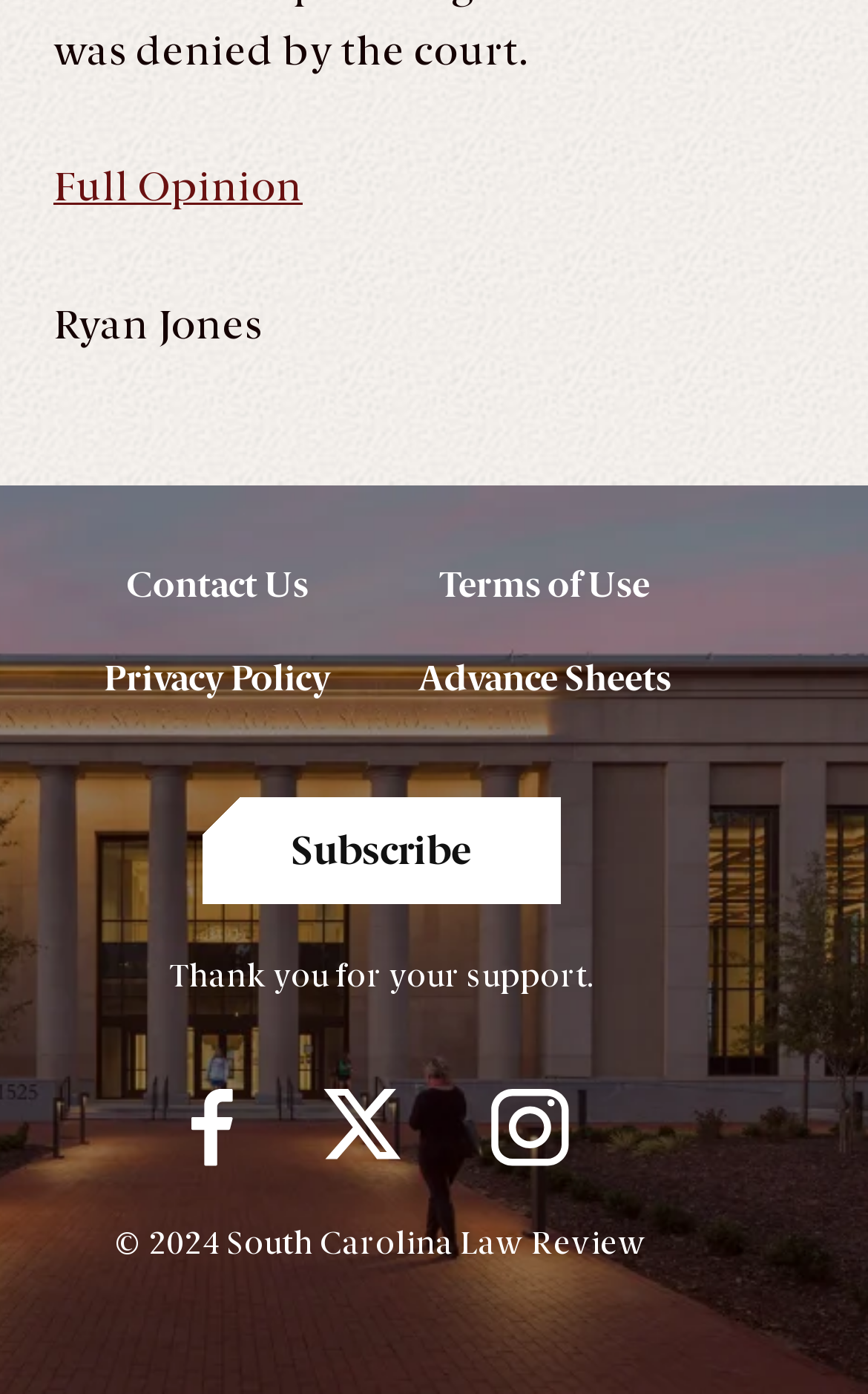Bounding box coordinates are given in the format (top-left x, top-left y, bottom-right x, bottom-right y). All values should be floating point numbers between 0 and 1. Provide the bounding box coordinate for the UI element described as: aria-label="S.C. Law Review on Twitter"

[0.372, 0.771, 0.462, 0.848]